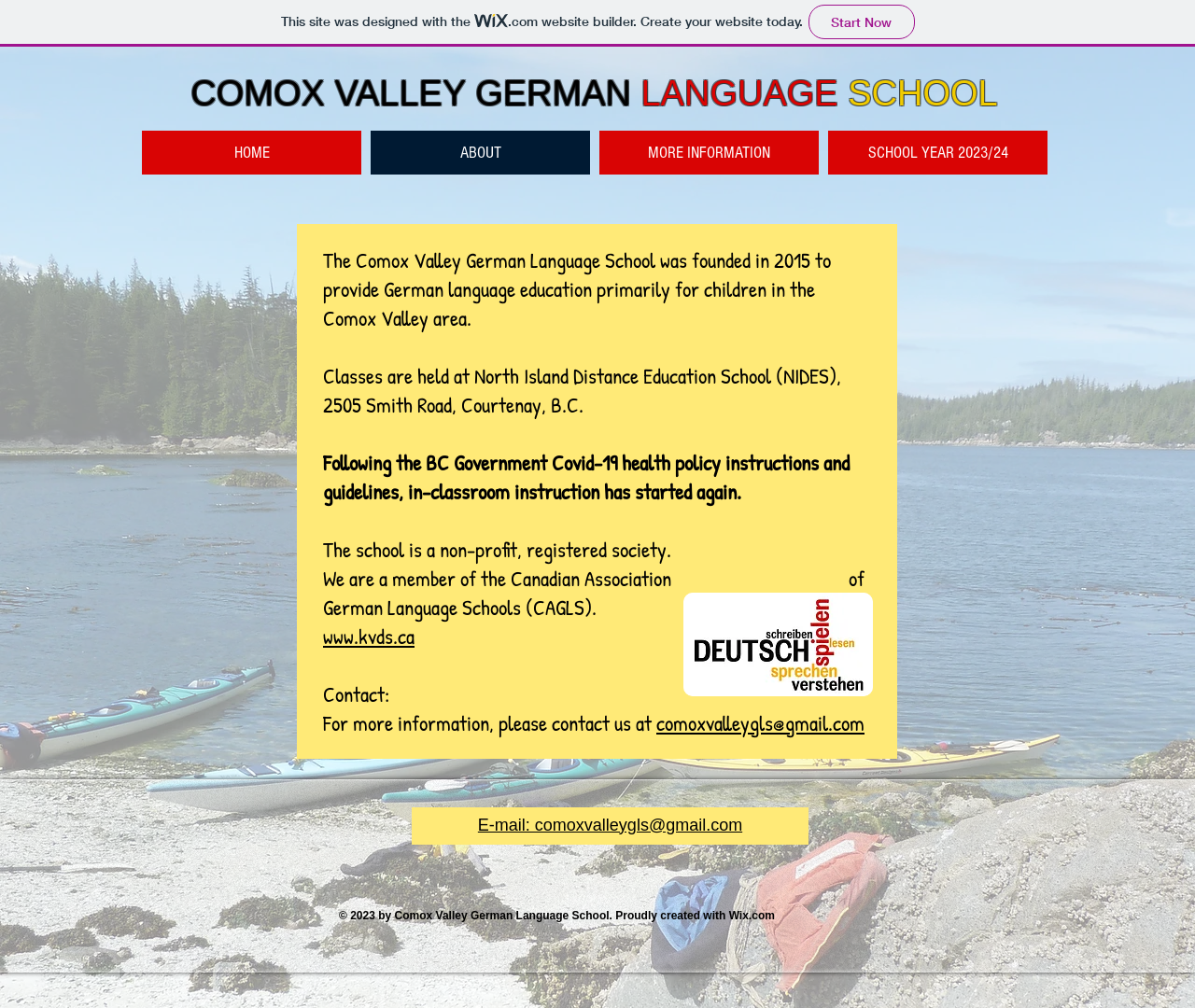Where are the classes held?
Please answer the question with as much detail as possible using the screenshot.

I found the answer by reading the StaticText element 'Classes are held at North Island Distance Education School (NIDES), 2505 Smith Road, Courtenay, B.C.' which provides the location of the classes.